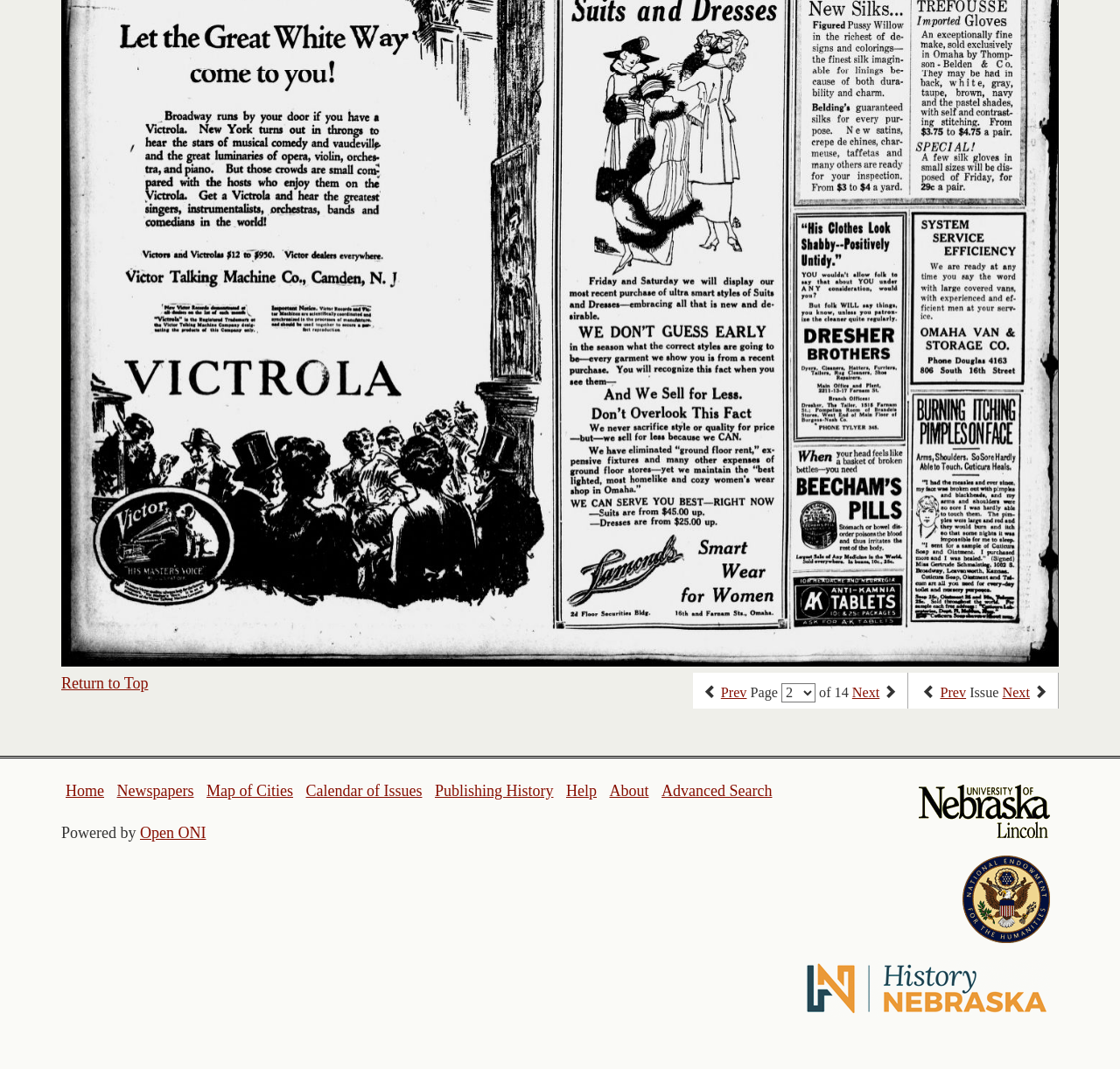How many issues are there in total?
Refer to the image and provide a concise answer in one word or phrase.

14